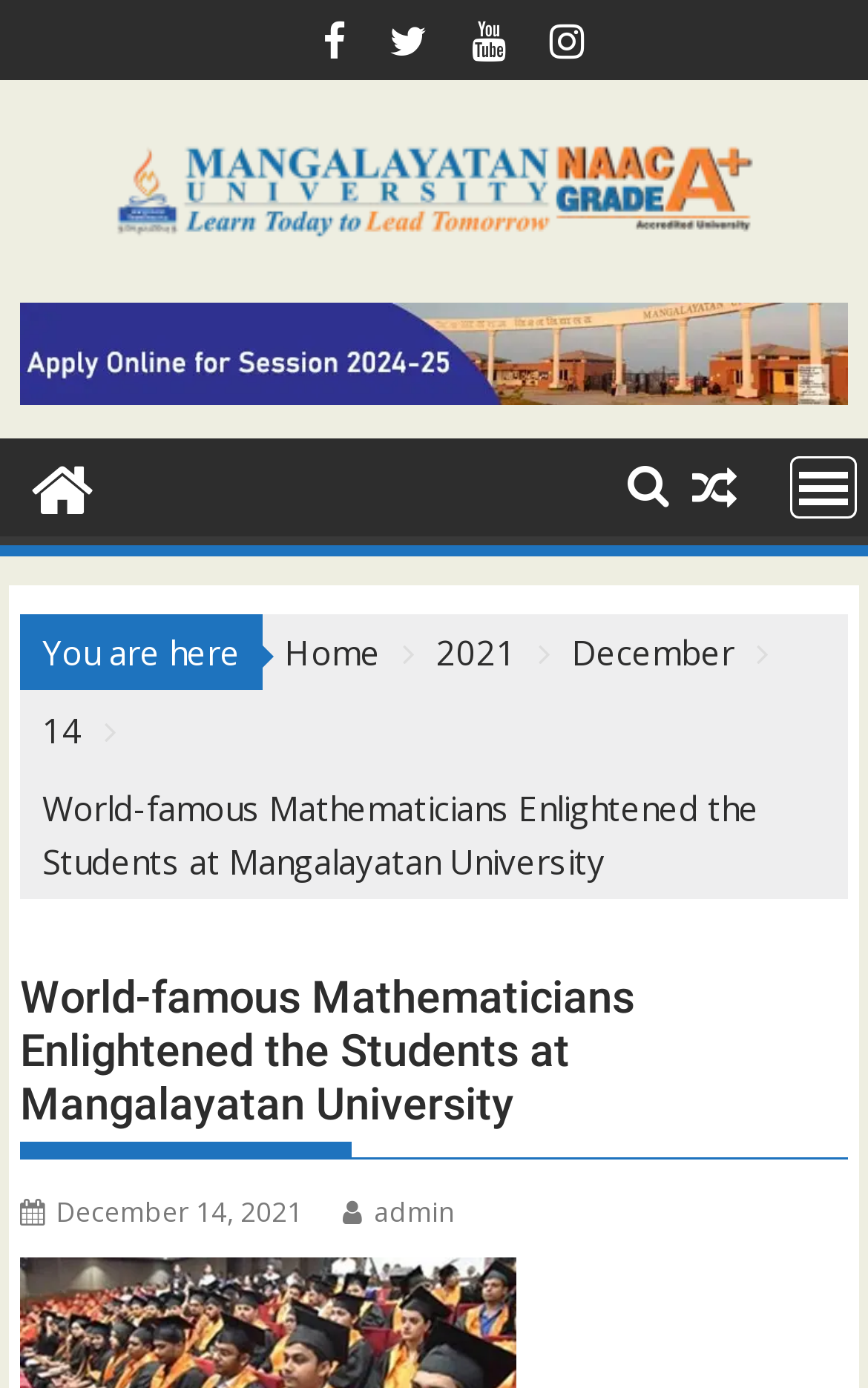Please extract and provide the main headline of the webpage.

World-famous Mathematicians Enlightened the Students at Mangalayatan University